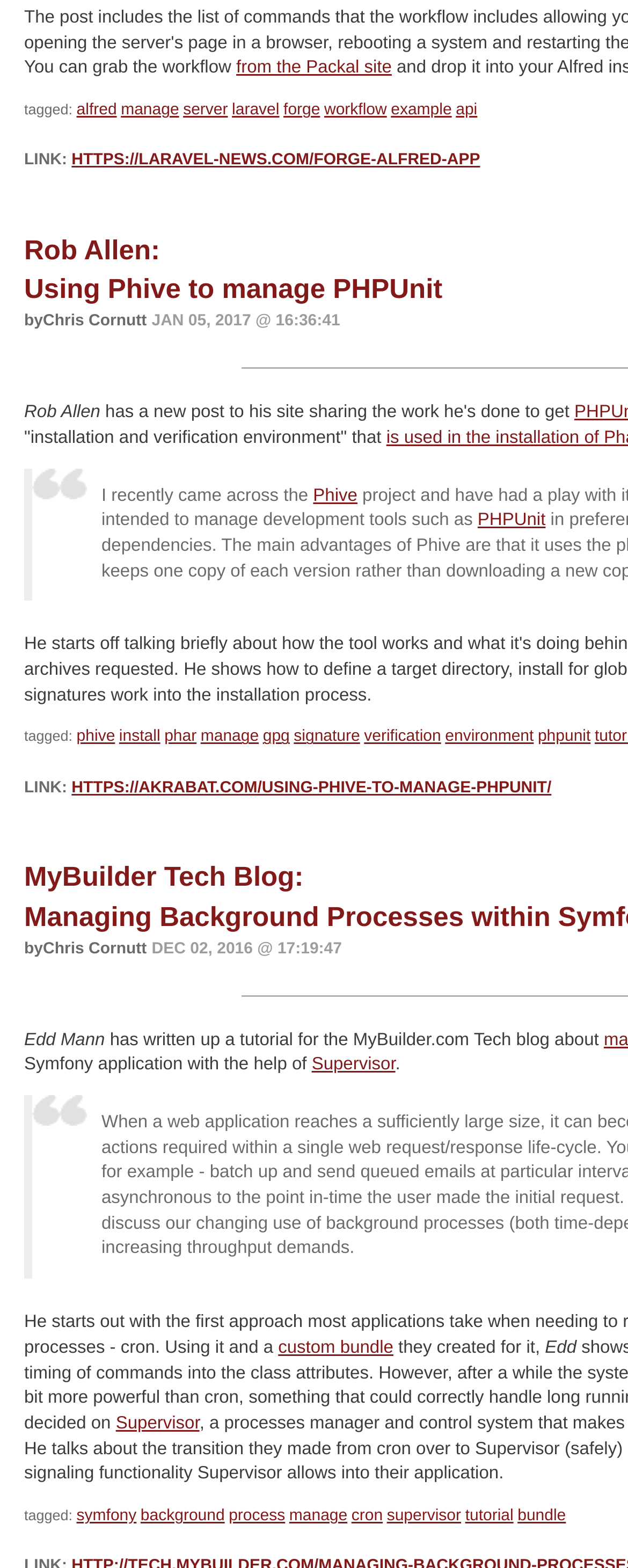Determine the bounding box coordinates of the clickable region to execute the instruction: "check the tutorial on Supervisor". The coordinates should be four float numbers between 0 and 1, denoted as [left, top, right, bottom].

[0.184, 0.902, 0.318, 0.914]